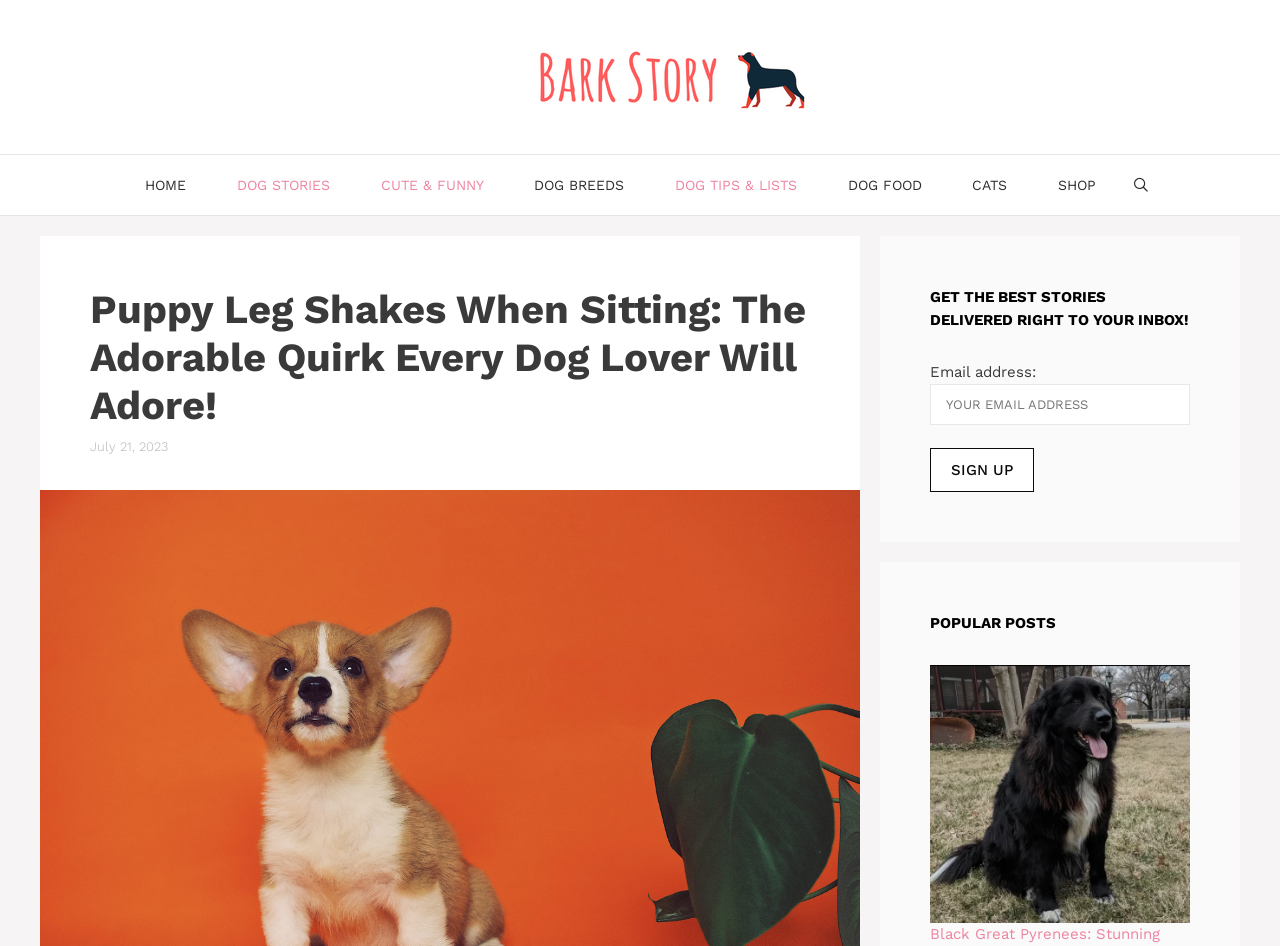Please provide a short answer using a single word or phrase for the question:
How can I get the best stories delivered to my inbox?

Sign up